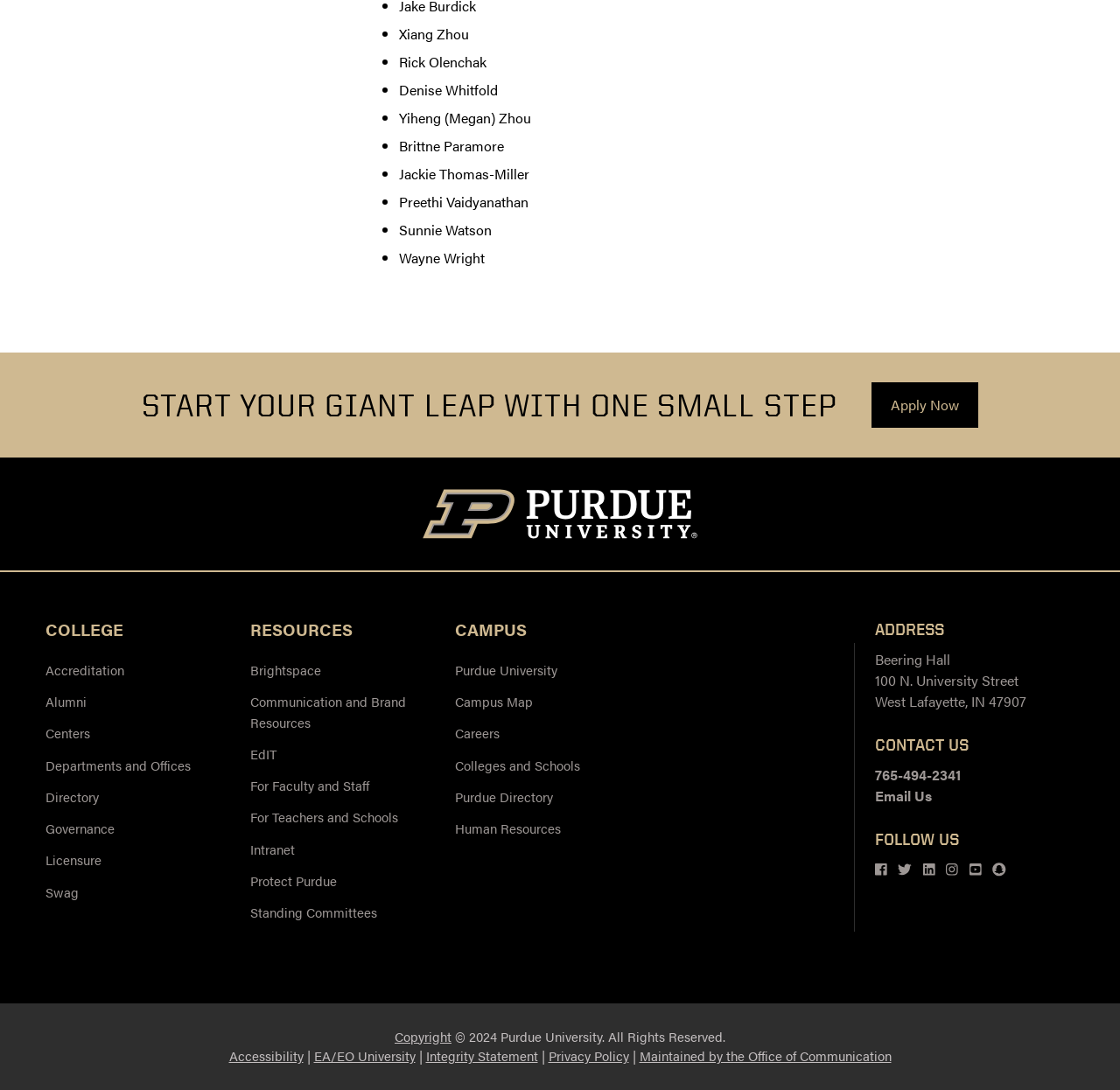Find the bounding box of the web element that fits this description: "Accessibility".

[0.204, 0.96, 0.271, 0.977]